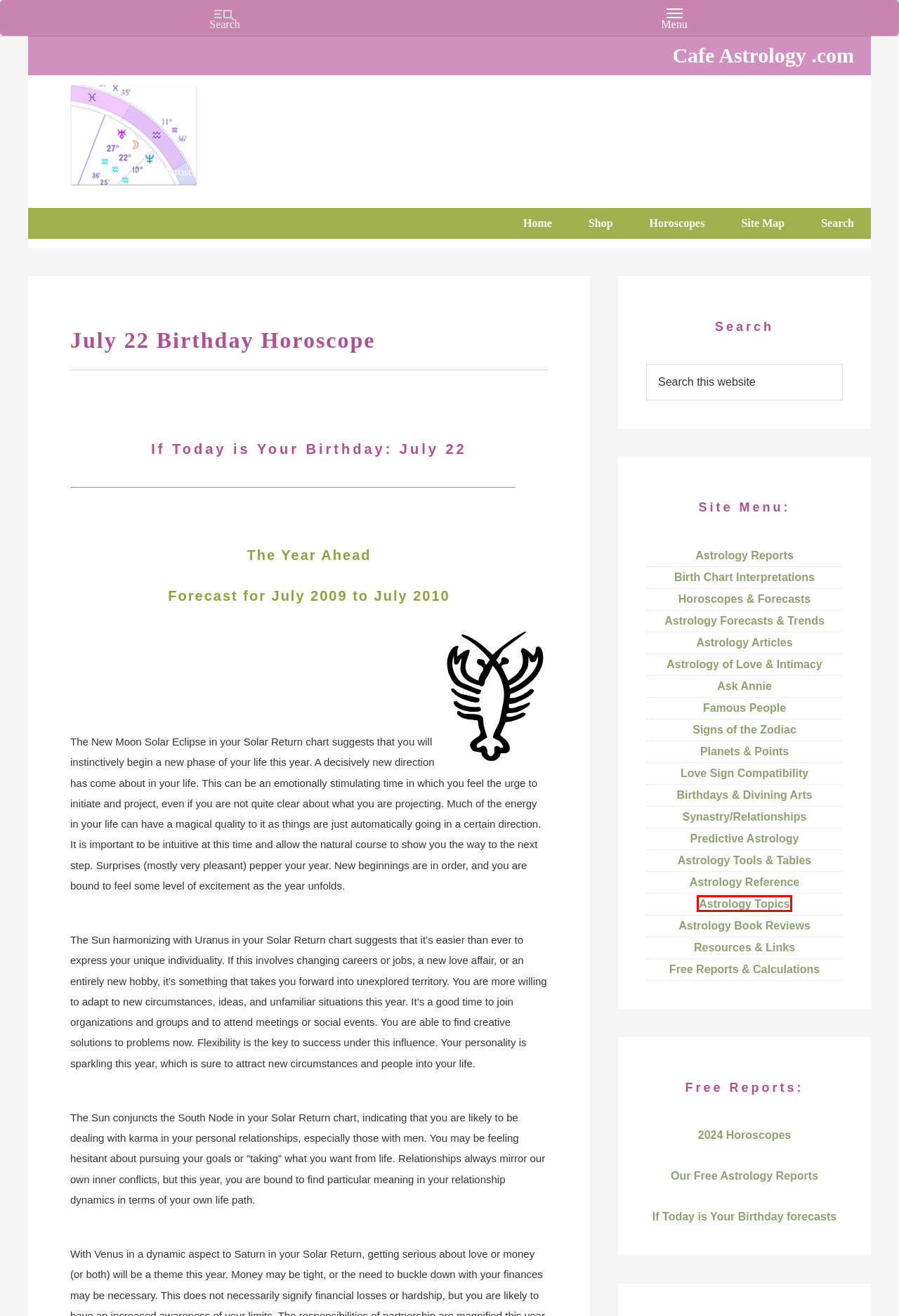Examine the screenshot of a webpage with a red bounding box around a UI element. Select the most accurate webpage description that corresponds to the new page after clicking the highlighted element. Here are the choices:
A. Astrologytopics | Cafe Astrology .com
B. Cafe Astrology Shop – Astrology Reports
C. Site Index of Cafe Astrology | Cafe Astrology .com
D. Resources & Links | Cafe Astrology .com
E. Search | Cafe Astrology .com
F. Famous People | Cafe Astrology .com
G. Astrology Forecasts & Horoscopes | Cafe Astrology .com
H. 2024 Yearly Horoscope | Cafe Astrology .com

A